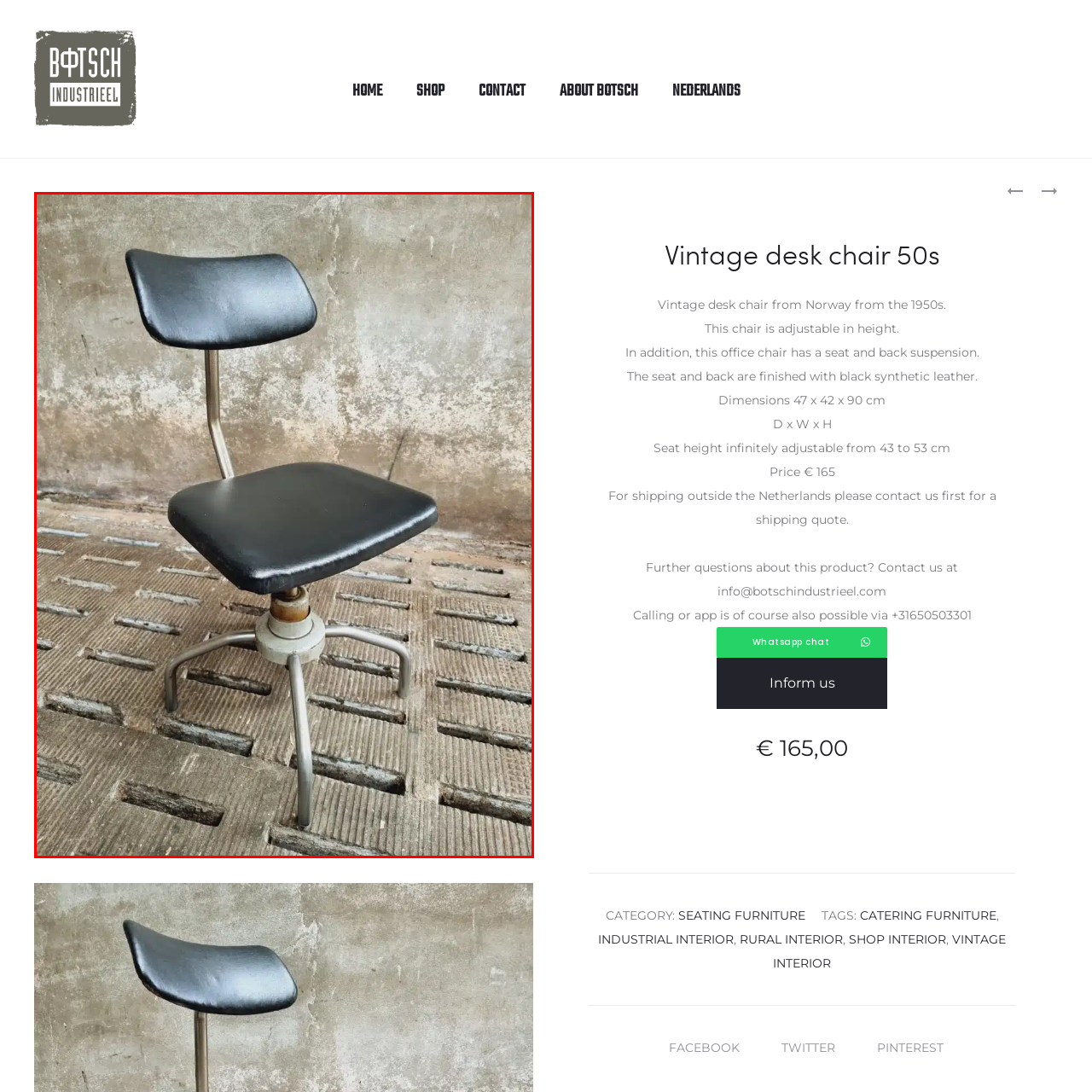How many legs does the chair's base have?
Take a close look at the image within the red bounding box and respond to the question with detailed information.

The caption describes the chair as standing on a robust five-legged base, which ensures stability and provides a solid foundation for the chair.